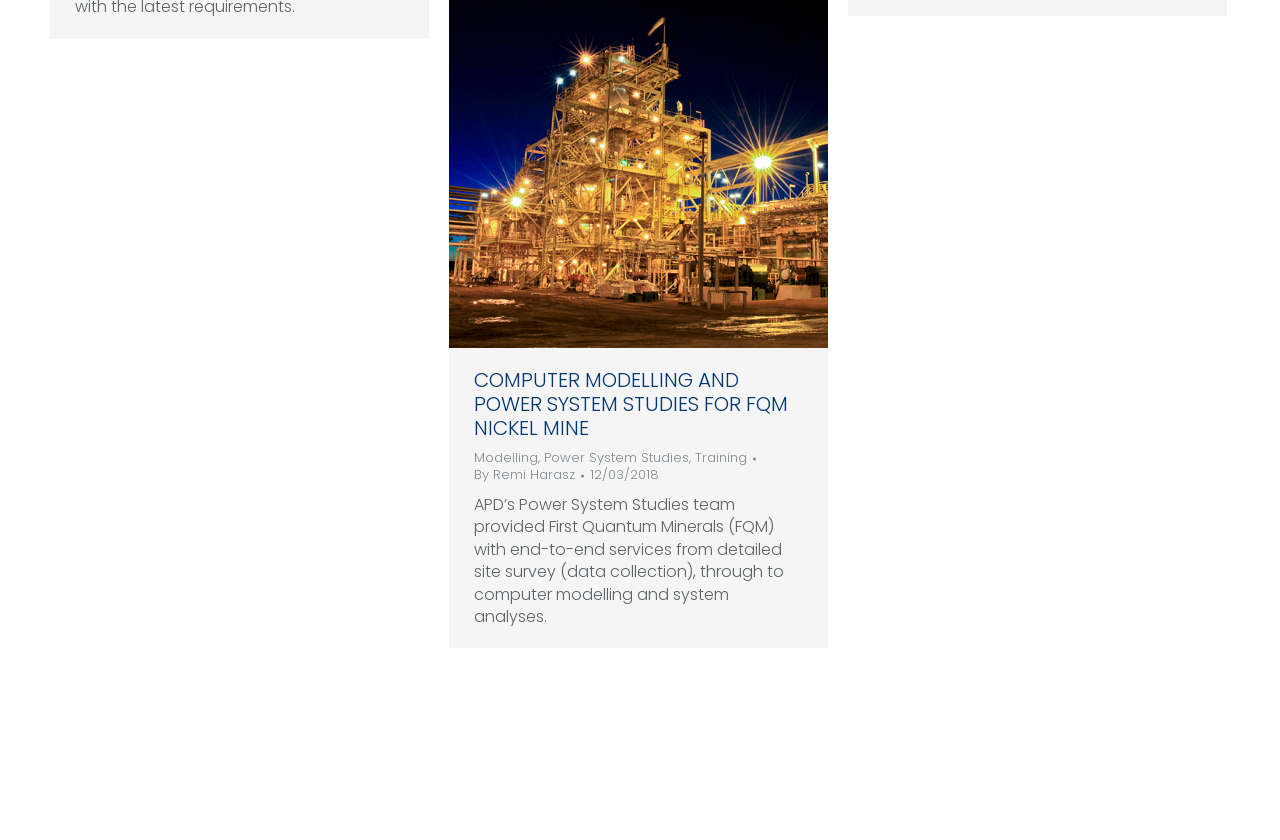Find the bounding box coordinates for the element that must be clicked to complete the instruction: "Click on 'Training'". The coordinates should be four float numbers between 0 and 1, indicated as [left, top, right, bottom].

[0.543, 0.534, 0.584, 0.556]